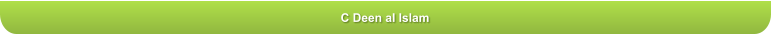What is the organization's mission?
Using the image as a reference, answer the question with a short word or phrase.

Guidance and resources